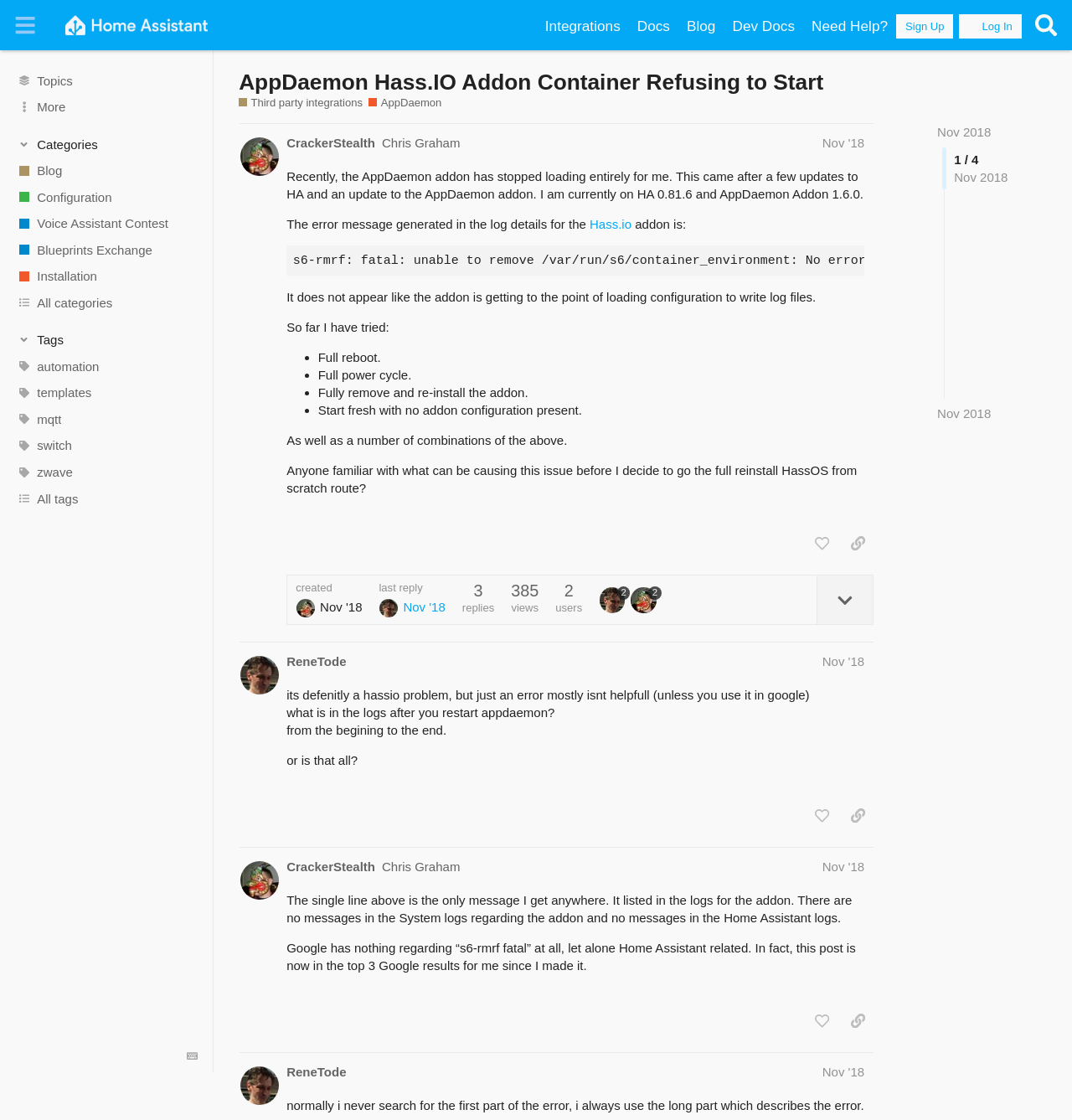Please reply to the following question with a single word or a short phrase:
What is the name of the community?

Home Assistant Community